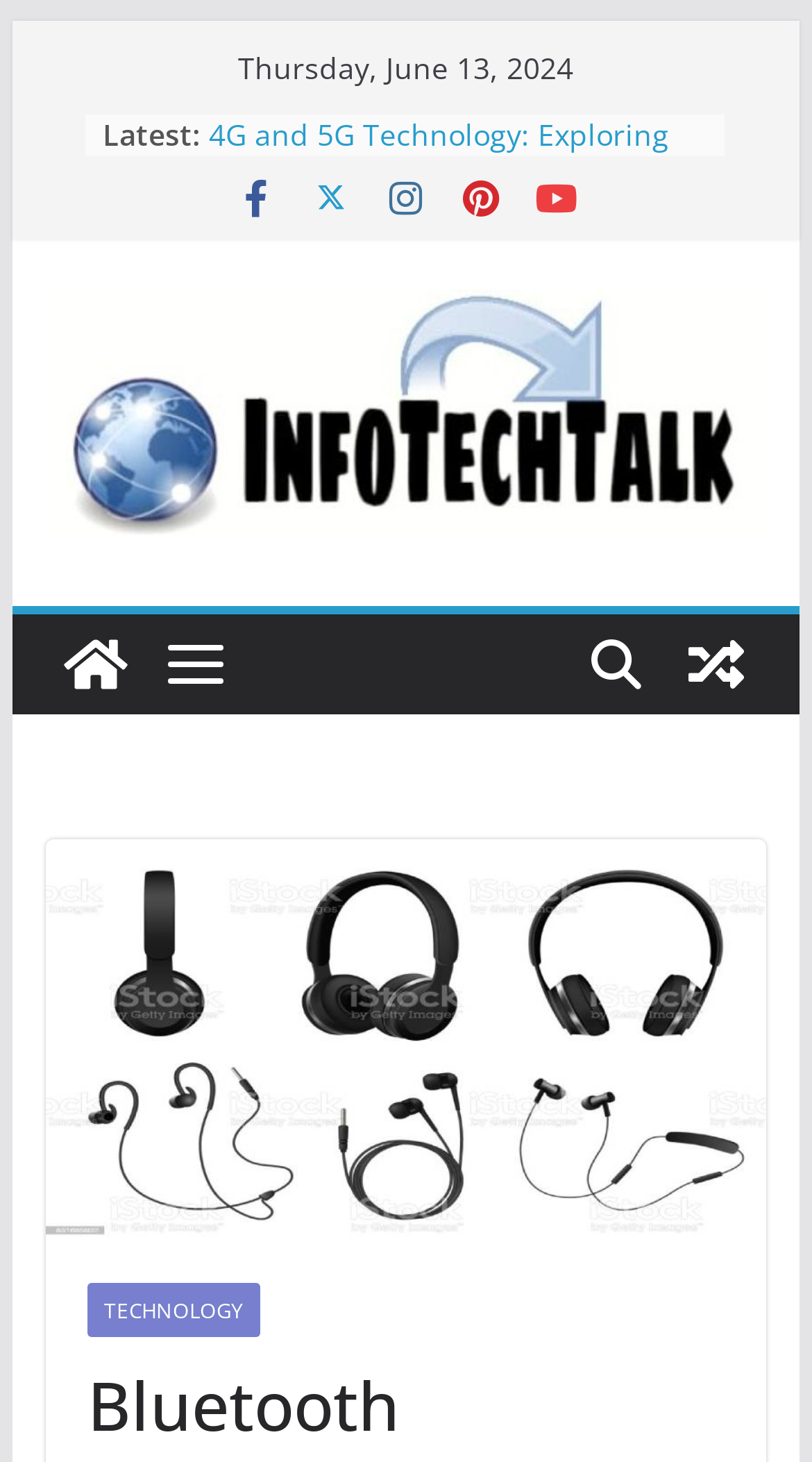What is the date displayed on the webpage?
Refer to the screenshot and answer in one word or phrase.

Thursday, June 13, 2024